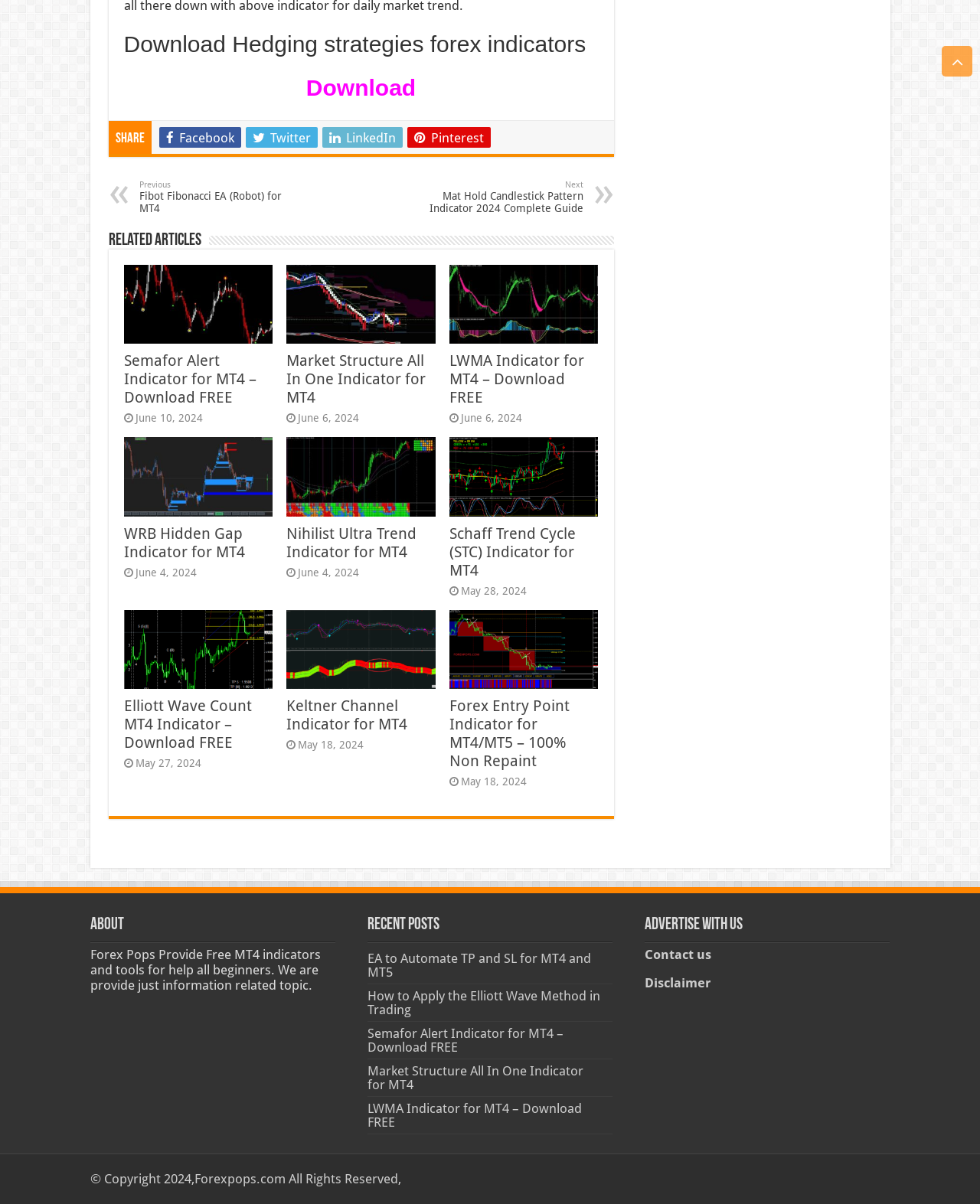Determine the bounding box coordinates for the clickable element required to fulfill the instruction: "Download Hedging strategies forex indicators". Provide the coordinates as four float numbers between 0 and 1, i.e., [left, top, right, bottom].

[0.126, 0.027, 0.611, 0.046]